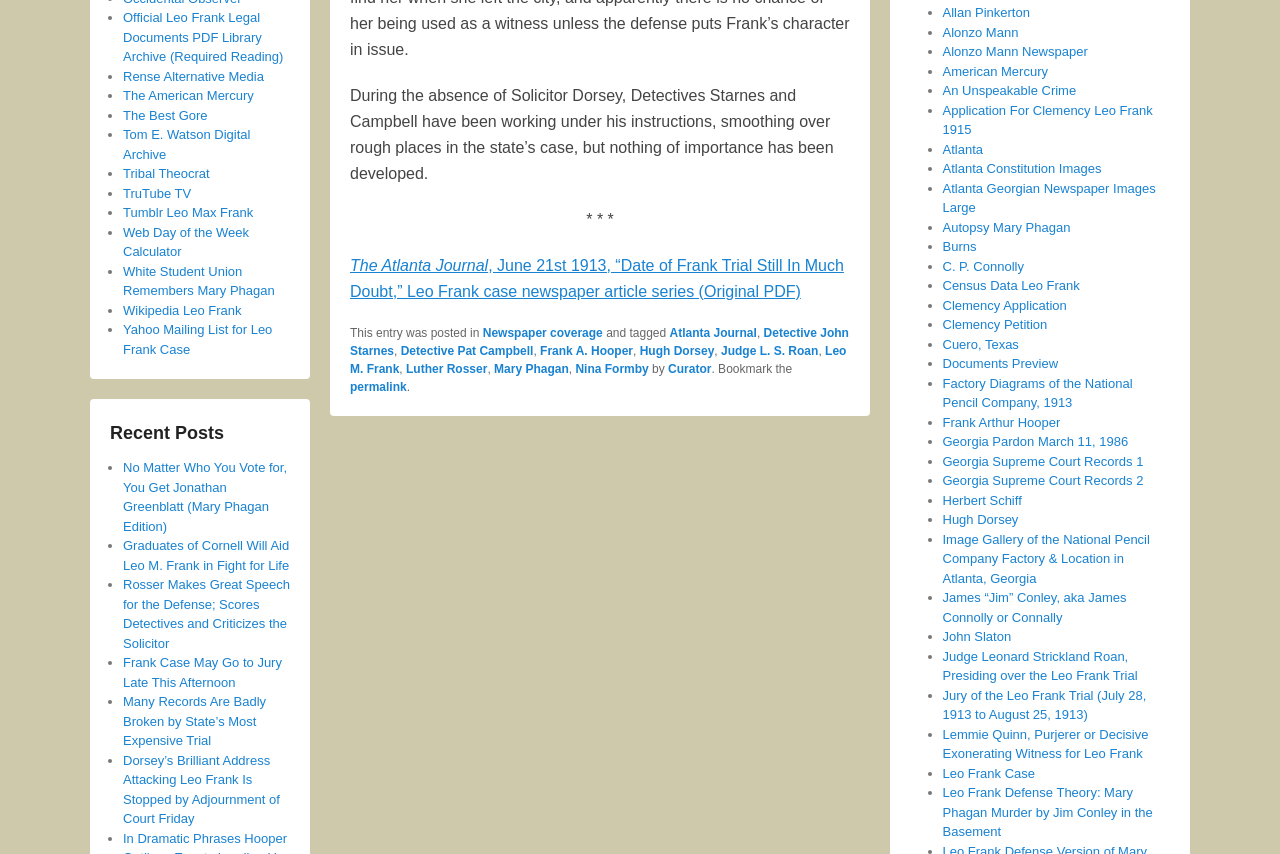Using the elements shown in the image, answer the question comprehensively: What is the name of the newspaper mentioned in the article?

The answer can be found in the footer section of the webpage. The link with the text 'Atlanta Journal' is mentioned as one of the tags for the article.